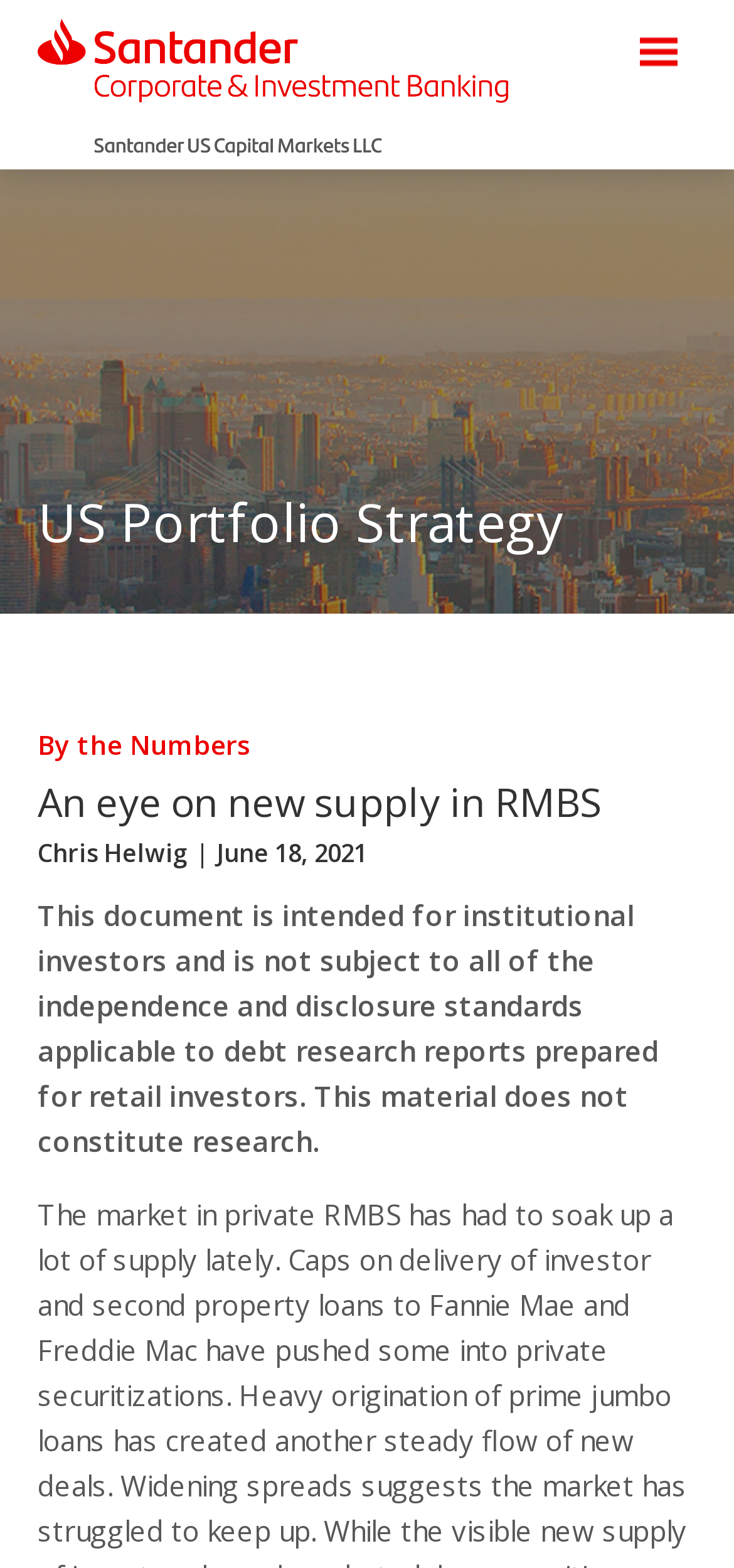Where is the SanCap Logo located?
Please respond to the question thoroughly and include all relevant details.

Based on the bounding box coordinates, the SanCap Logo is located at [0.051, 0.012, 0.692, 0.099], which indicates it is positioned at the top left corner of the webpage.